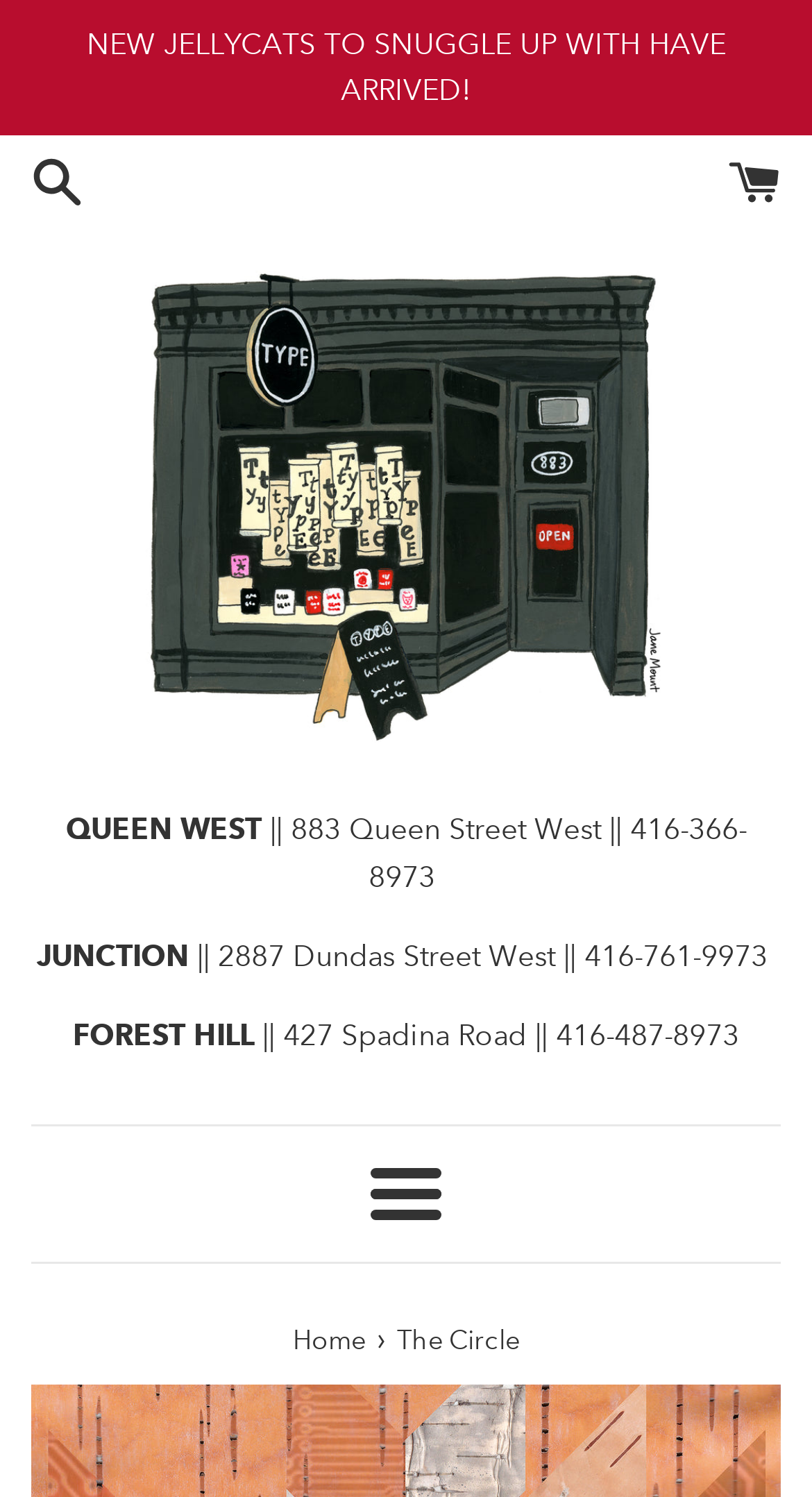Please find the bounding box for the UI element described by: "alt="TYPE Books"".

[0.179, 0.181, 0.821, 0.497]